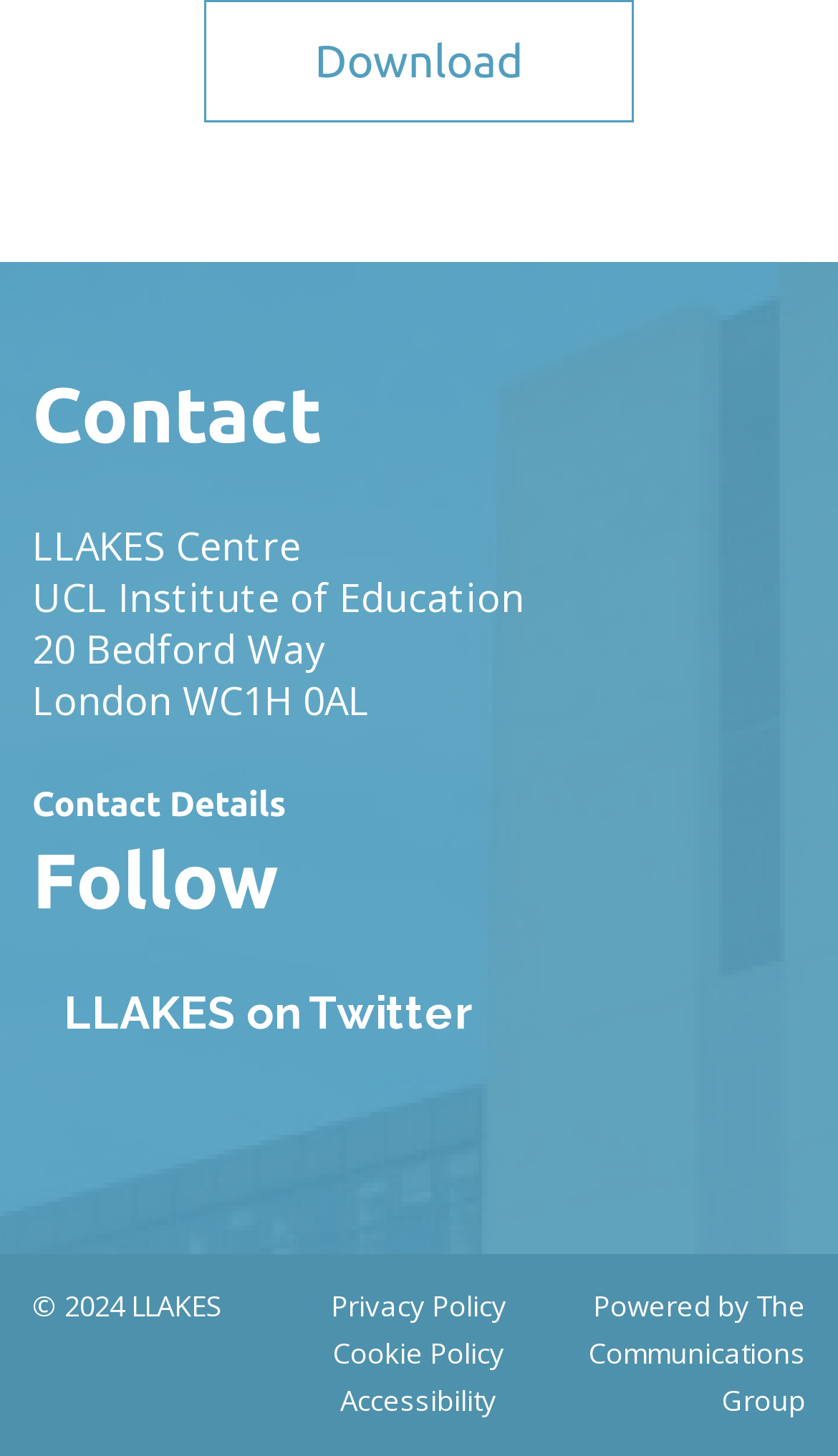Using the provided element description "Contact Details", determine the bounding box coordinates of the UI element.

[0.038, 0.54, 0.341, 0.567]